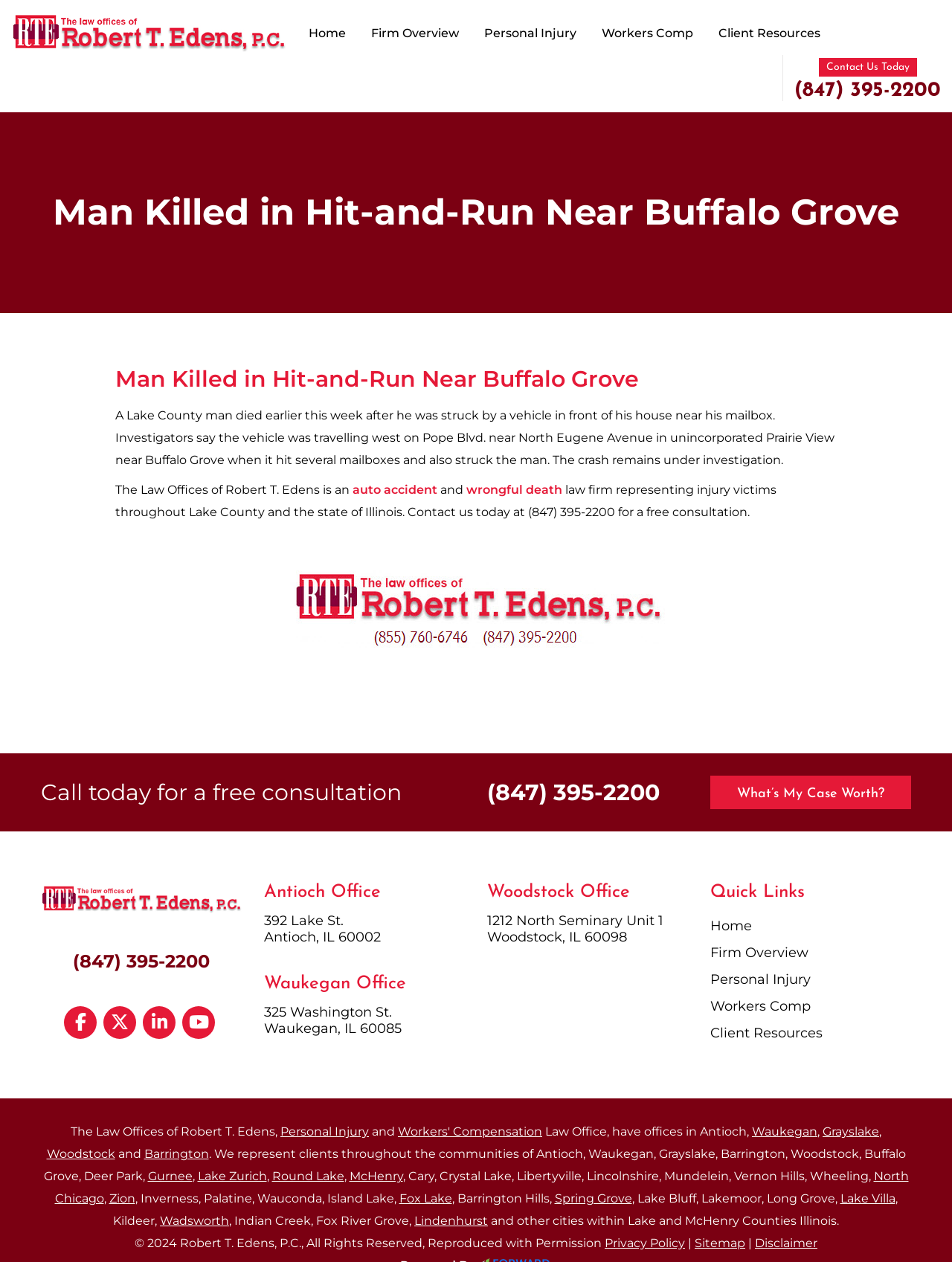What is the purpose of the 'What’s My Case Worth?' link?
Answer the question with detailed information derived from the image.

I found the answer by looking at the context of the link 'What’s My Case Worth?' which is likely a call-to-action for potential clients to get an evaluation of their case, indicating that the link is for getting a case evaluation.